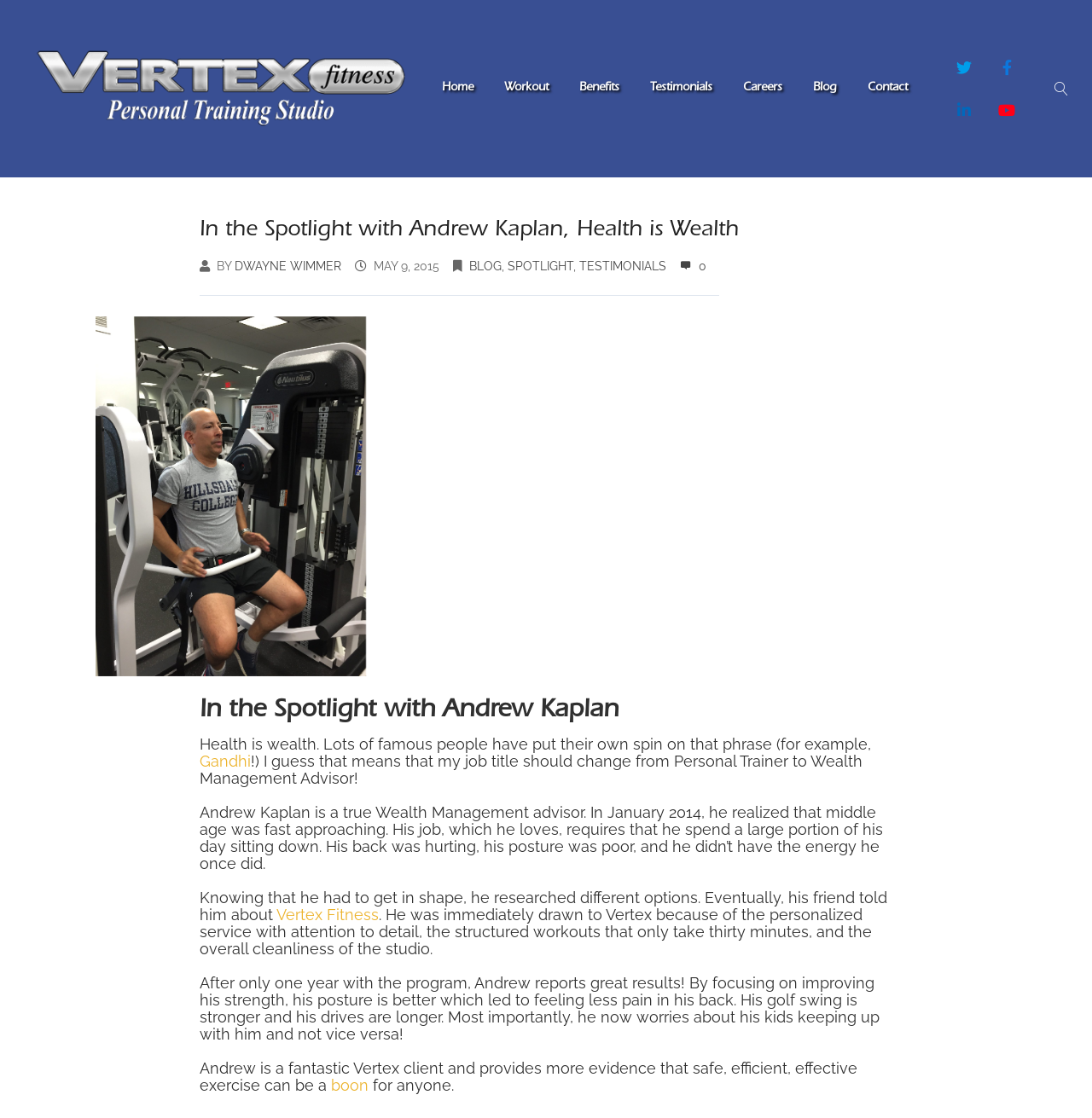Identify the bounding box coordinates of the section that should be clicked to achieve the task described: "Learn more about Testimonials".

[0.582, 0.072, 0.667, 0.087]